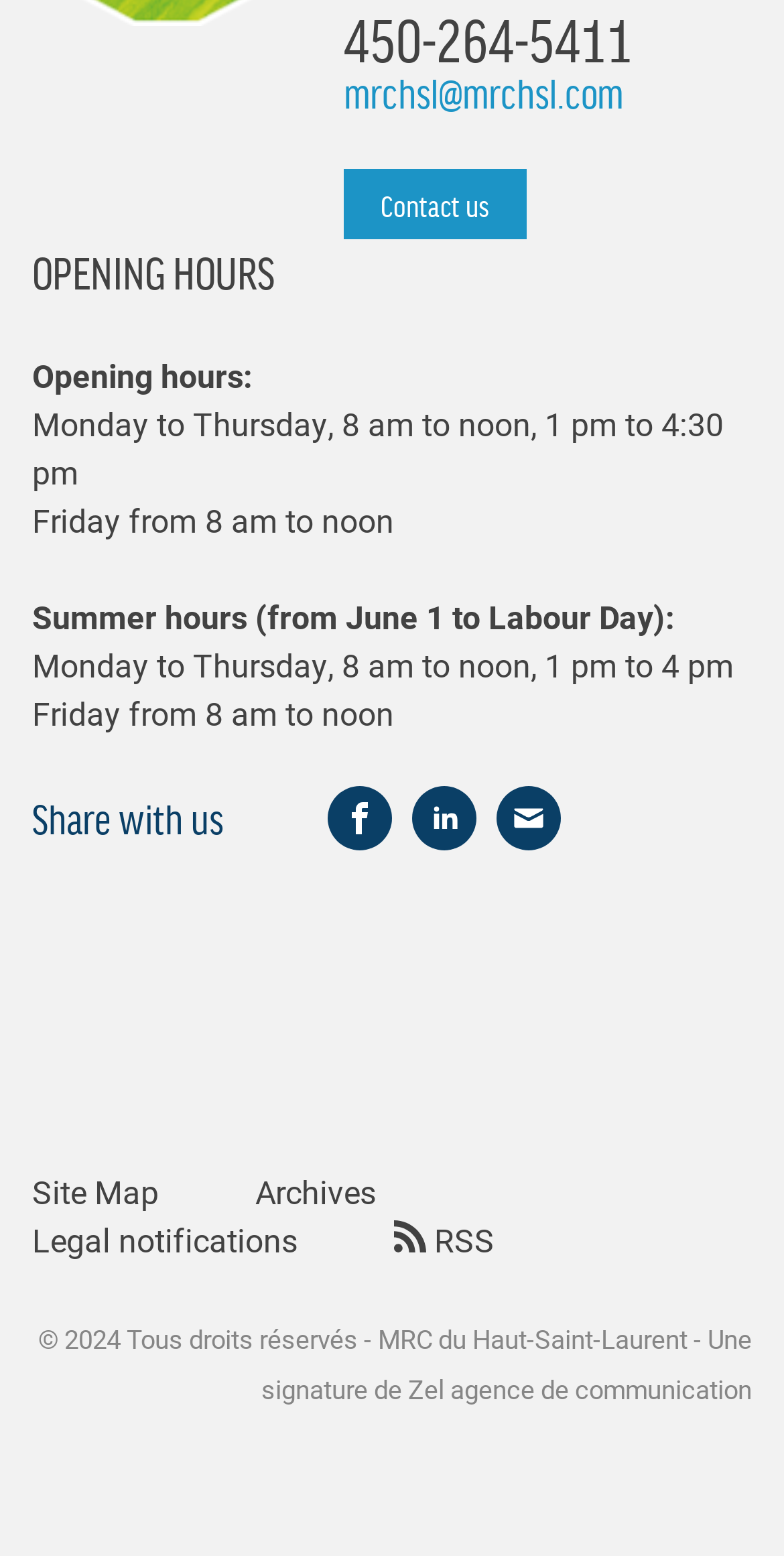Show the bounding box coordinates for the HTML element described as: "Zel agence de communication".

[0.521, 0.881, 0.959, 0.904]